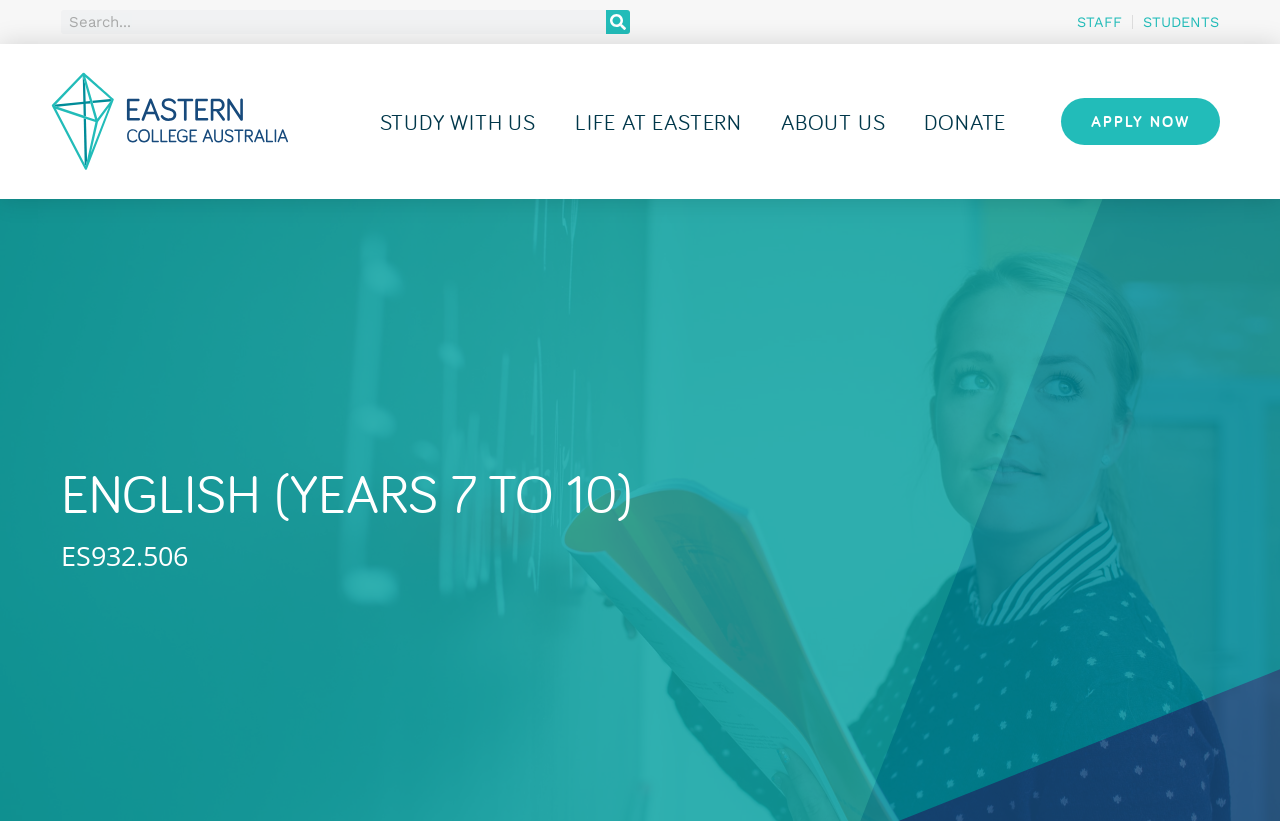Return the bounding box coordinates of the UI element that corresponds to this description: "parent_node: Search name="s" placeholder="Search..."". The coordinates must be given as four float numbers in the range of 0 and 1, [left, top, right, bottom].

[0.048, 0.012, 0.473, 0.041]